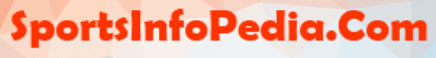What is the design intention of the logo?
Answer the question based on the image using a single word or a brief phrase.

Be eye-catching